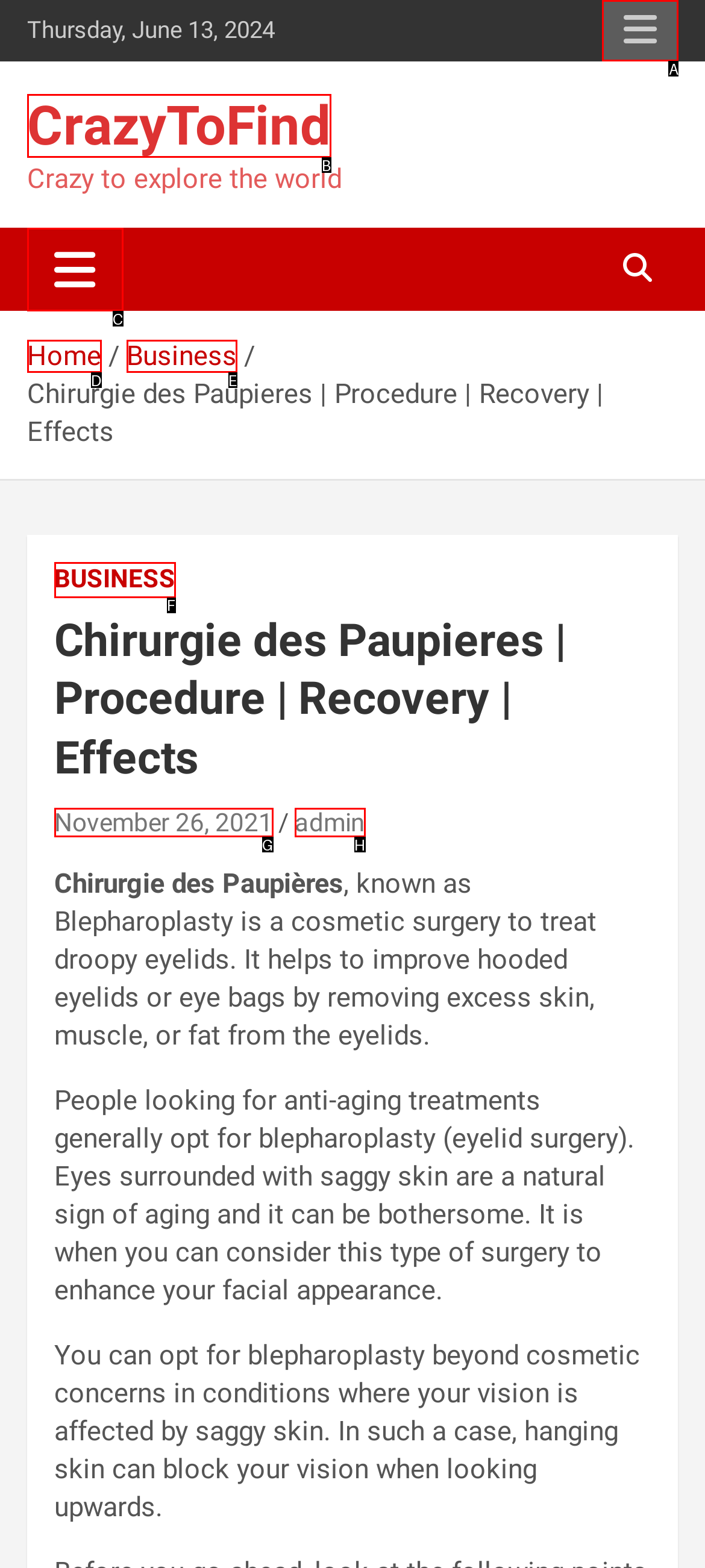Among the marked elements in the screenshot, which letter corresponds to the UI element needed for the task: Click the responsive menu button?

A